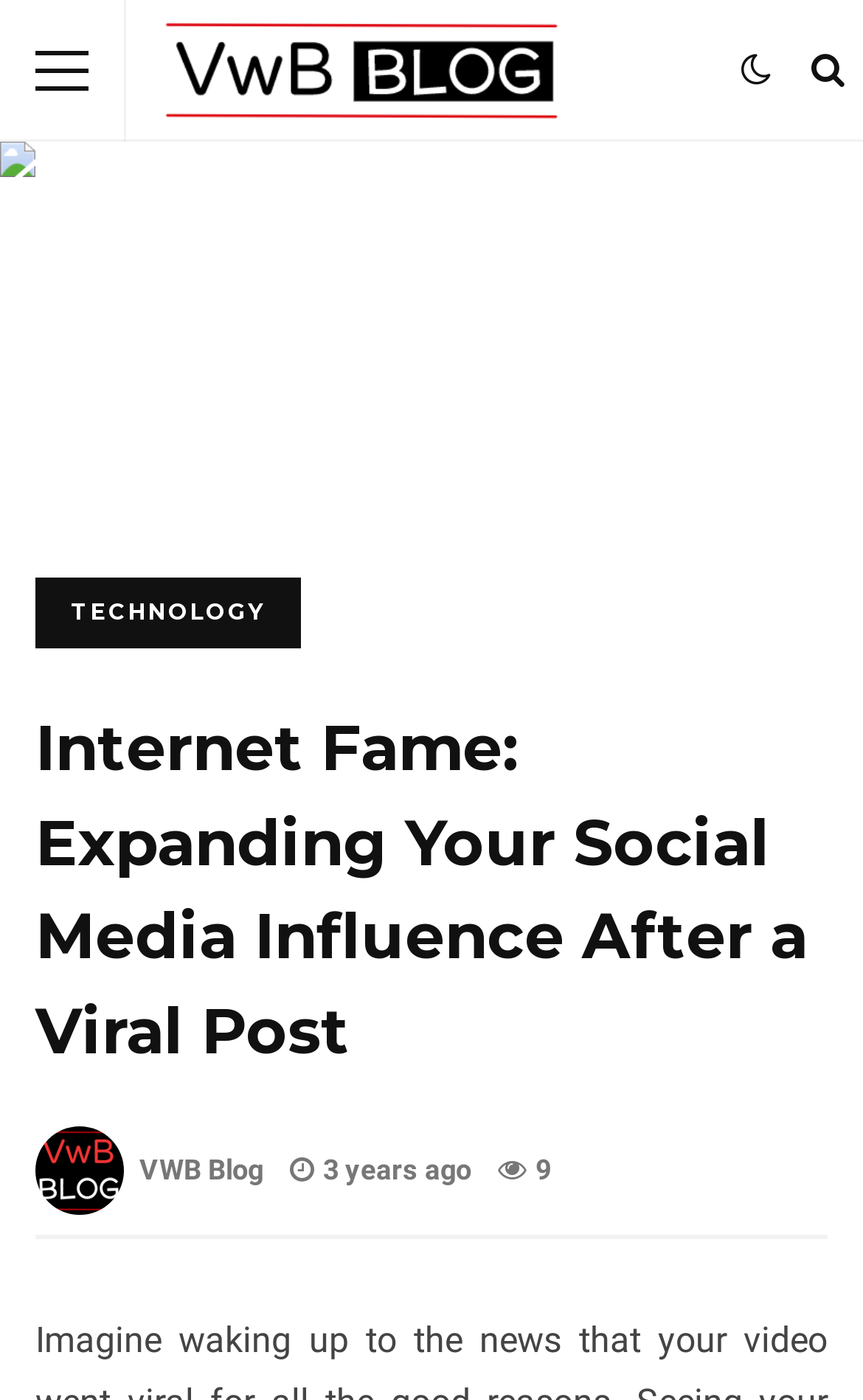How old is the blog post?
Make sure to answer the question with a detailed and comprehensive explanation.

The StaticText element with the bounding box coordinates [0.374, 0.824, 0.546, 0.847] contains the text '3 years ago', indicating that the blog post was published 3 years ago.